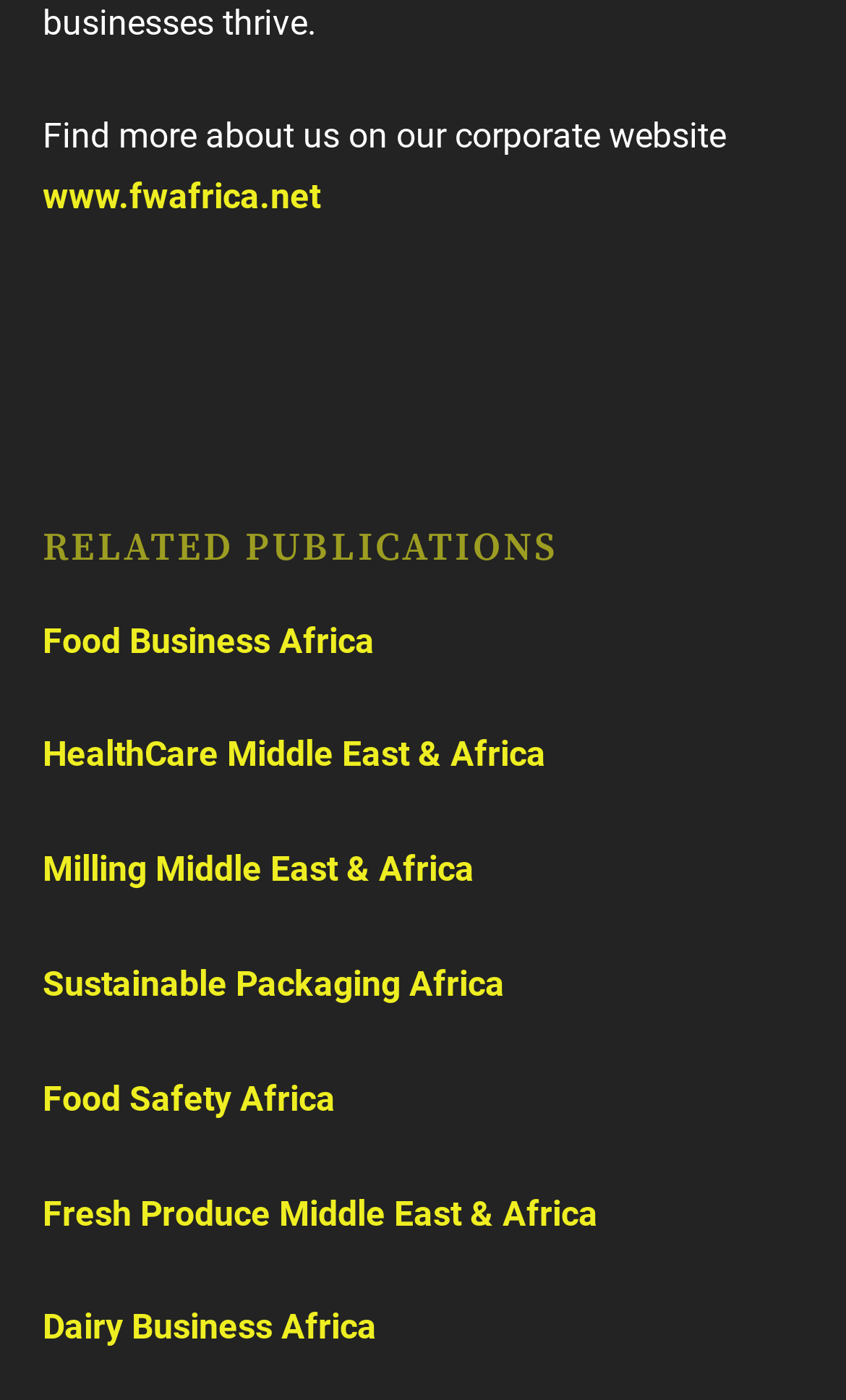Refer to the image and provide an in-depth answer to the question:
Are all related publications related to food?

I looked at the titles of the related publications and found that most of them are related to food, such as 'Food Business Africa', 'Food Safety Africa', and 'Dairy Business Africa'. However, there are some exceptions like 'HealthCare Middle East & Africa' and 'Sustainable Packaging Africa', which are not directly related to food.